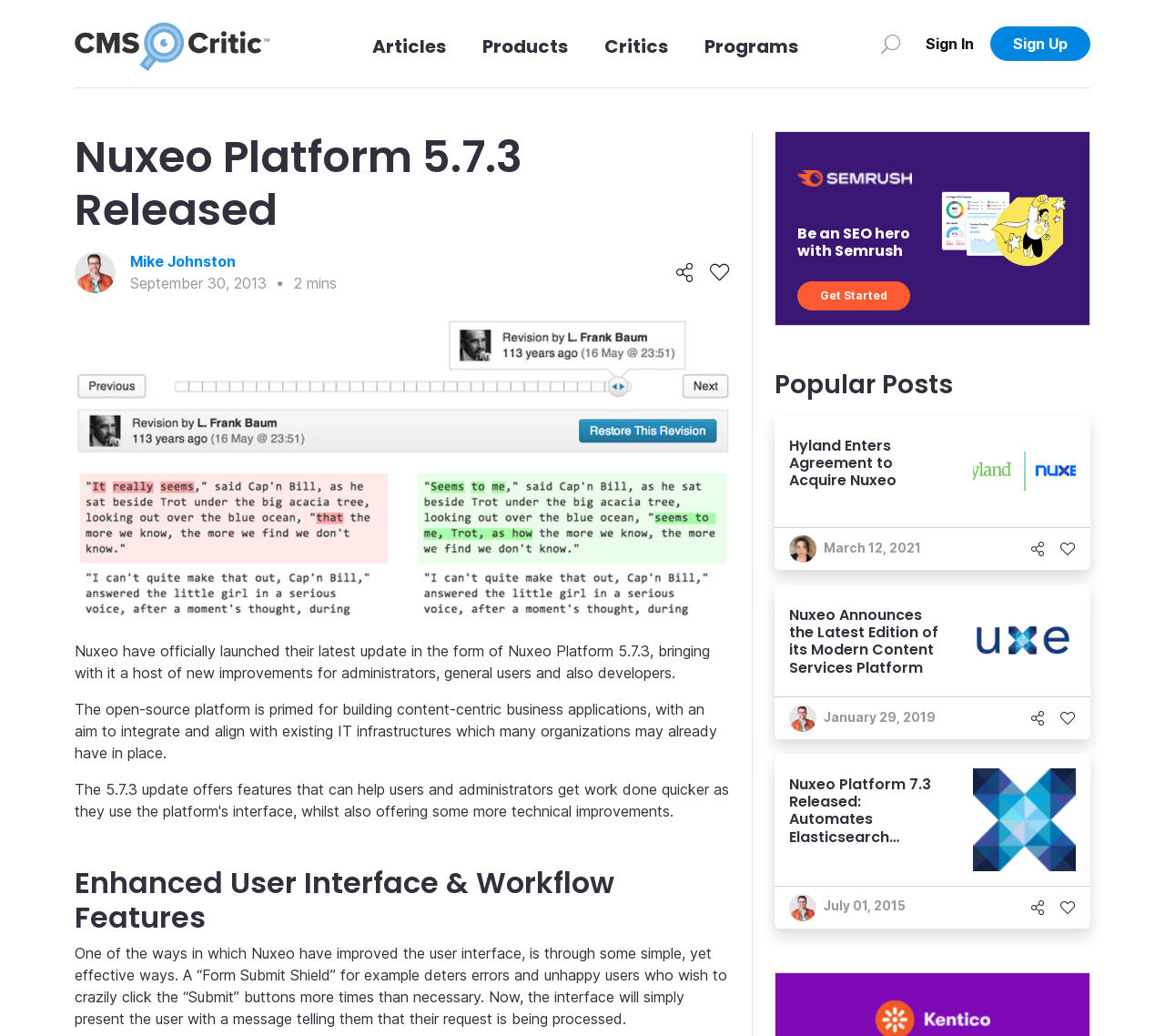Extract the top-level heading from the webpage and provide its text.

Nuxeo Platform 5.7.3 Released